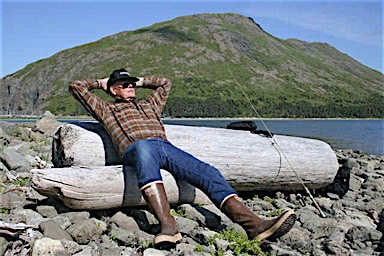Provide a brief response to the question below using a single word or phrase: 
What is the man doing with his hands?

He has them behind his head